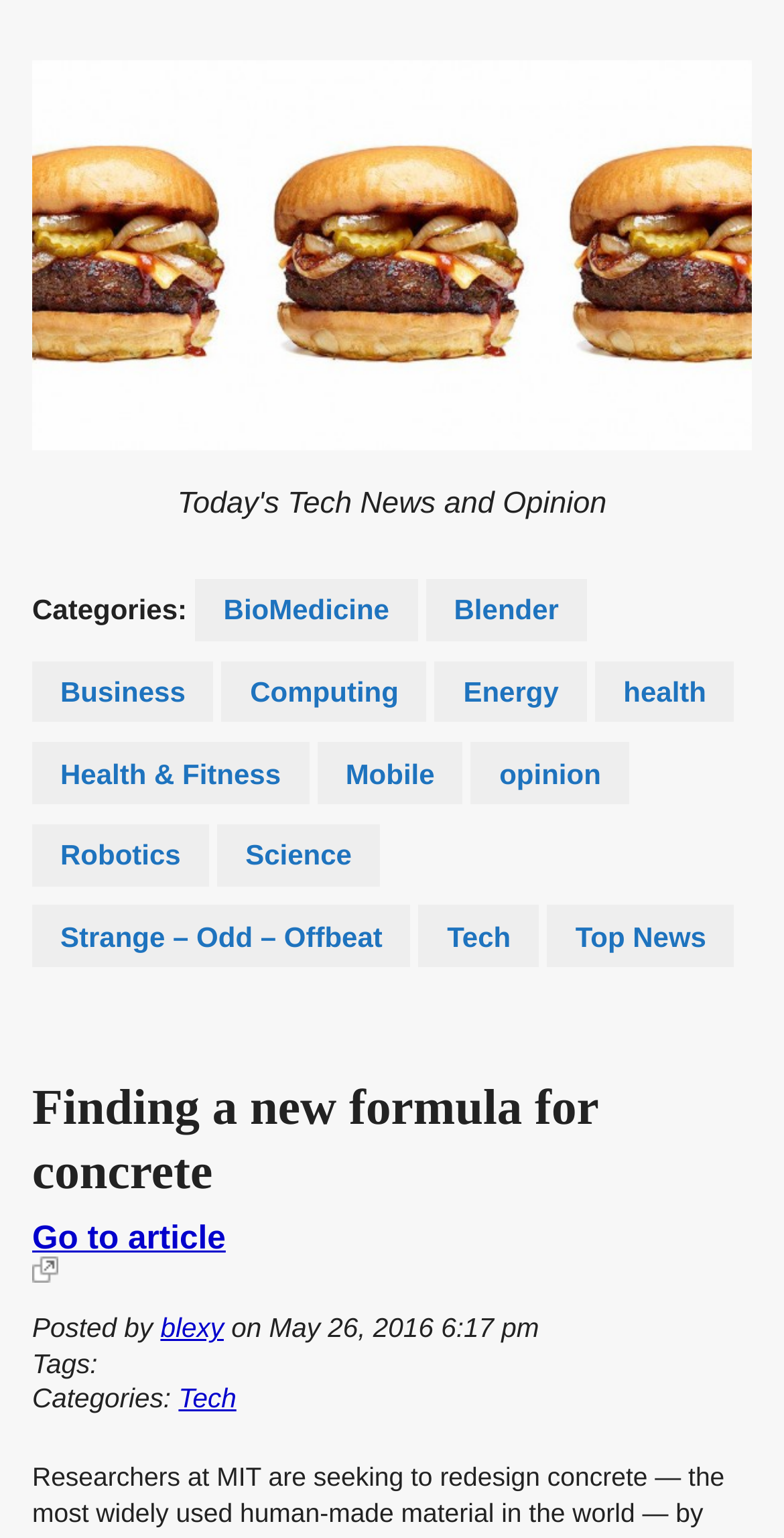Who posted the article?
Could you answer the question in a detailed manner, providing as much information as possible?

The author of the article is identified as 'blexy', which is a link on the webpage, indicating that it is a clickable username or profile name.